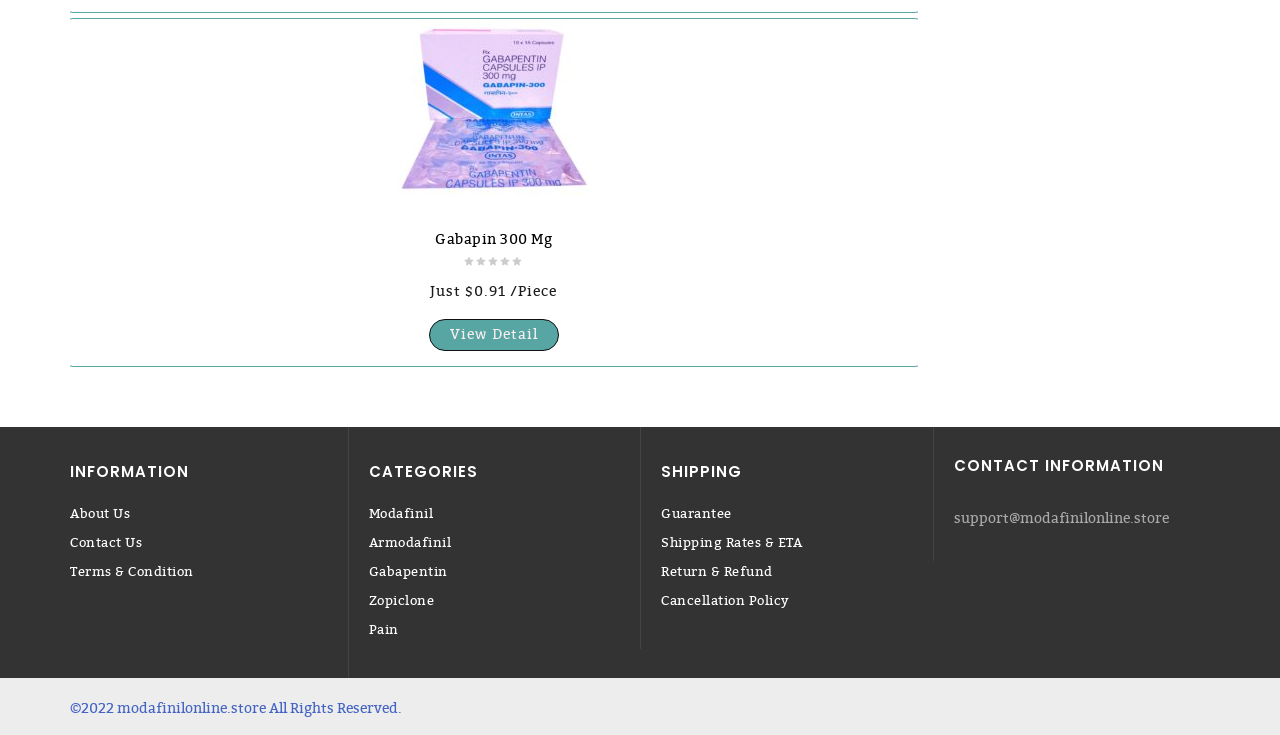Please find the bounding box coordinates of the element that you should click to achieve the following instruction: "Explore Modafinil category". The coordinates should be presented as four float numbers between 0 and 1: [left, top, right, bottom].

[0.288, 0.686, 0.338, 0.719]